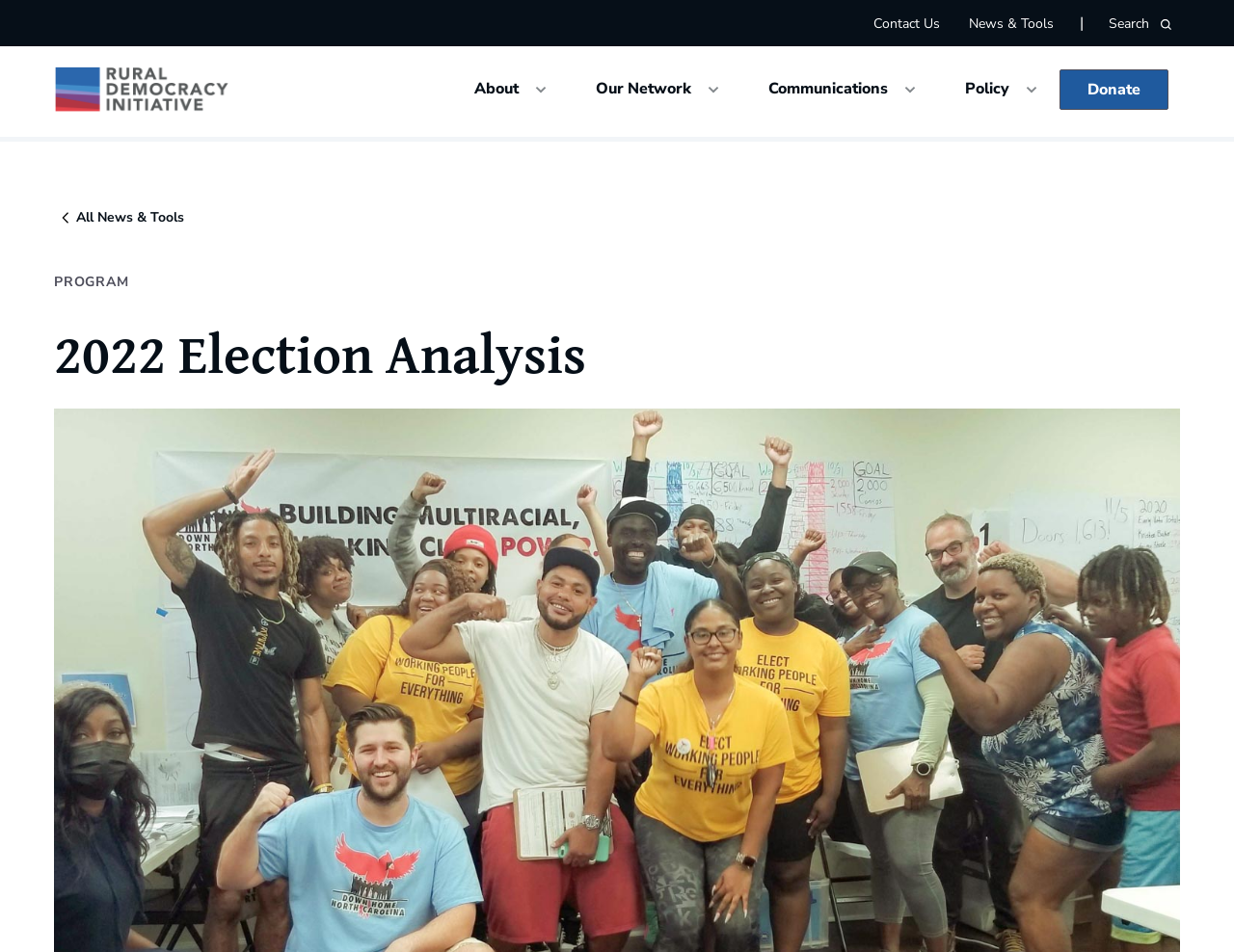Find the bounding box coordinates for the area you need to click to carry out the instruction: "go to About". The coordinates should be four float numbers between 0 and 1, indicated as [left, top, right, bottom].

[0.362, 0.073, 0.442, 0.114]